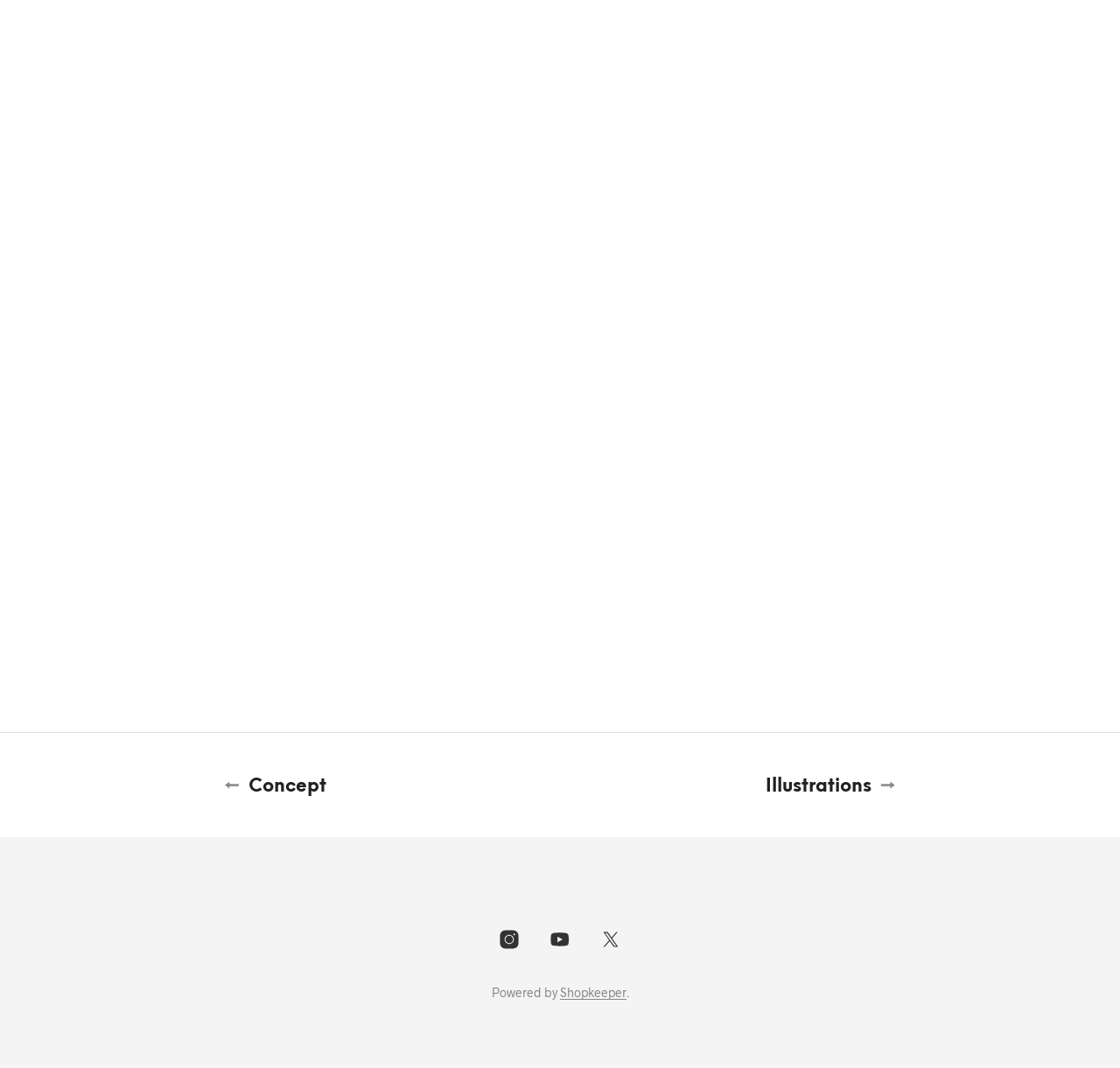Analyze the image and give a detailed response to the question:
What is the navigation section labeled as?

The navigation section is labeled as 'Content Navigation' which can be found at the top of the webpage, indicated by the bounding box coordinates [0.0, 0.686, 1.0, 0.784].